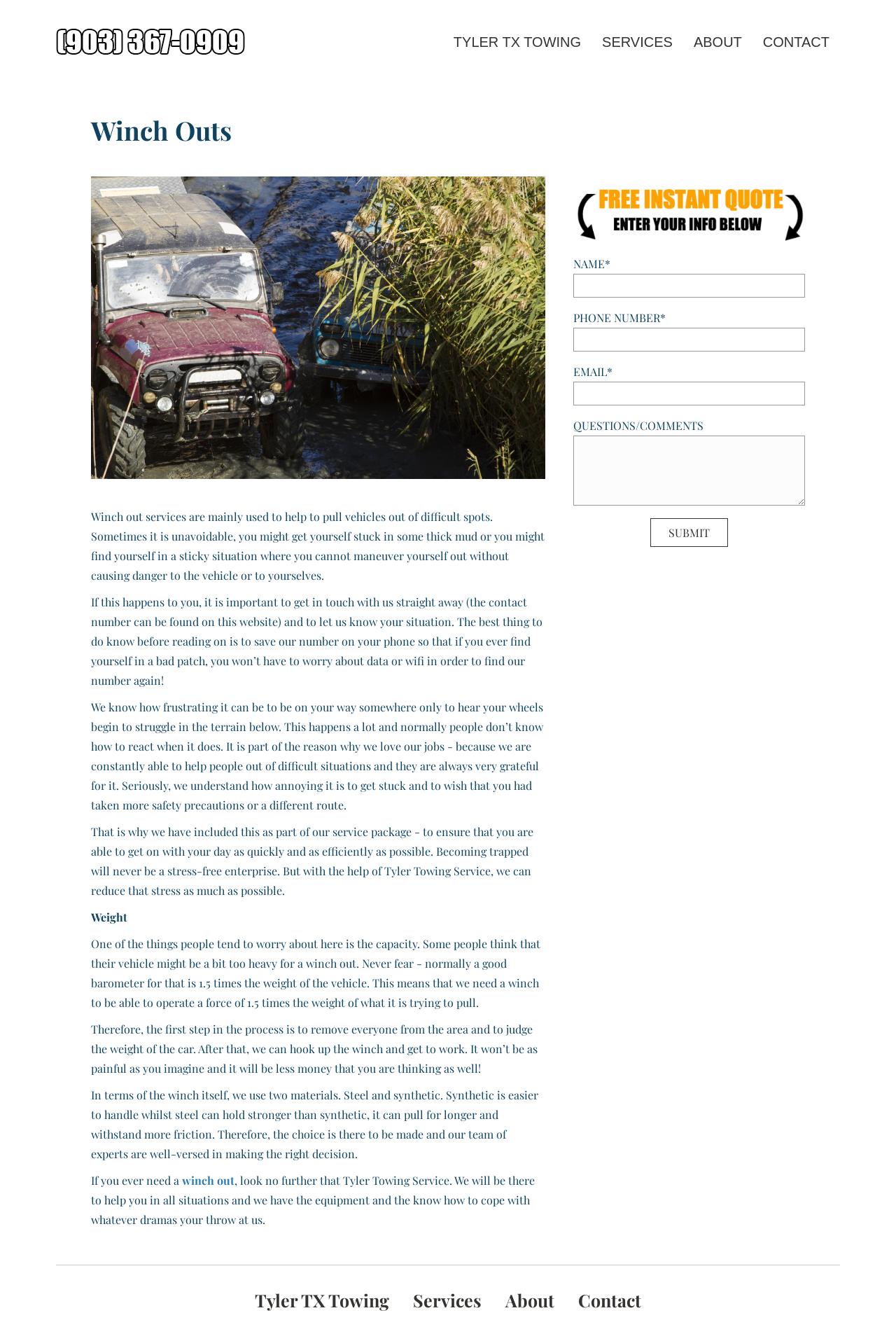Find the bounding box coordinates for the element that must be clicked to complete the instruction: "Click the 'CONTACT' link". The coordinates should be four float numbers between 0 and 1, indicated as [left, top, right, bottom].

[0.84, 0.016, 0.937, 0.046]